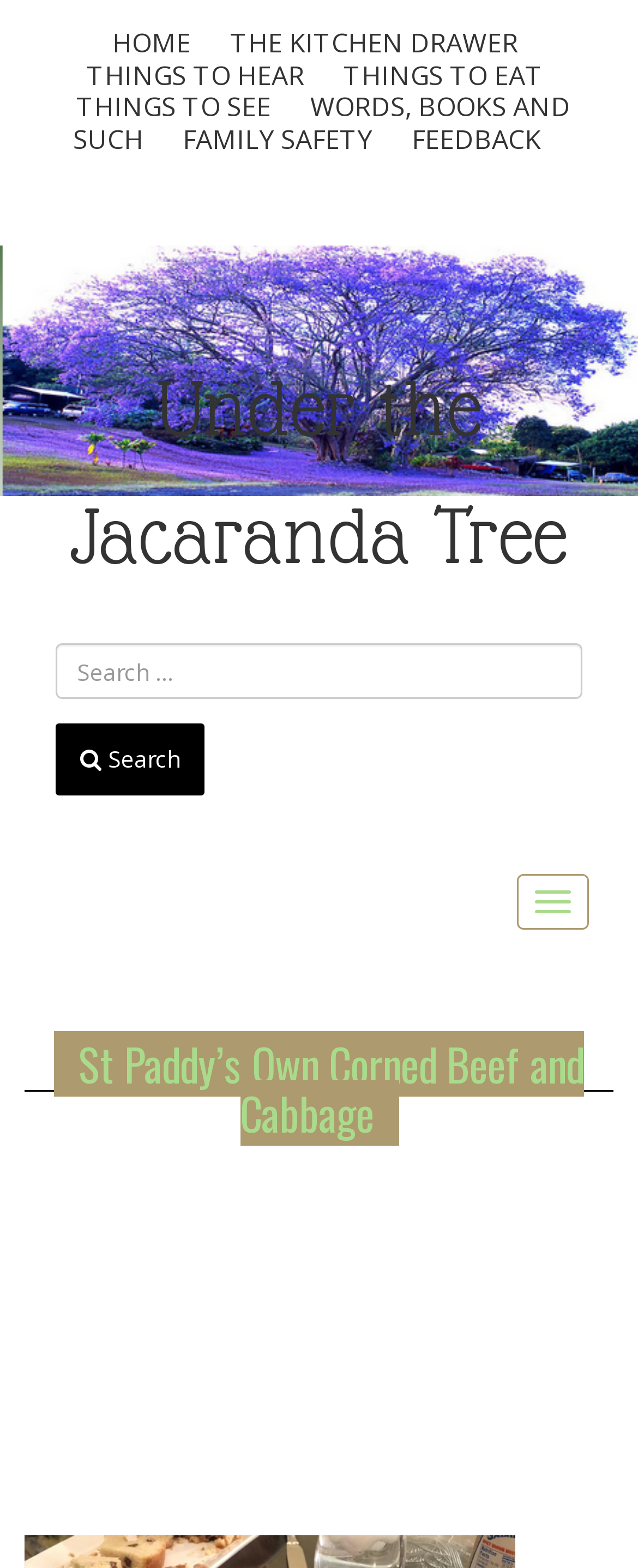Refer to the image and answer the question with as much detail as possible: What is the function of the 'Toggle navigation' button?

I determined the function of the 'Toggle navigation' button by looking at its caption and its location, which suggests that it is used to toggle the navigation menu.